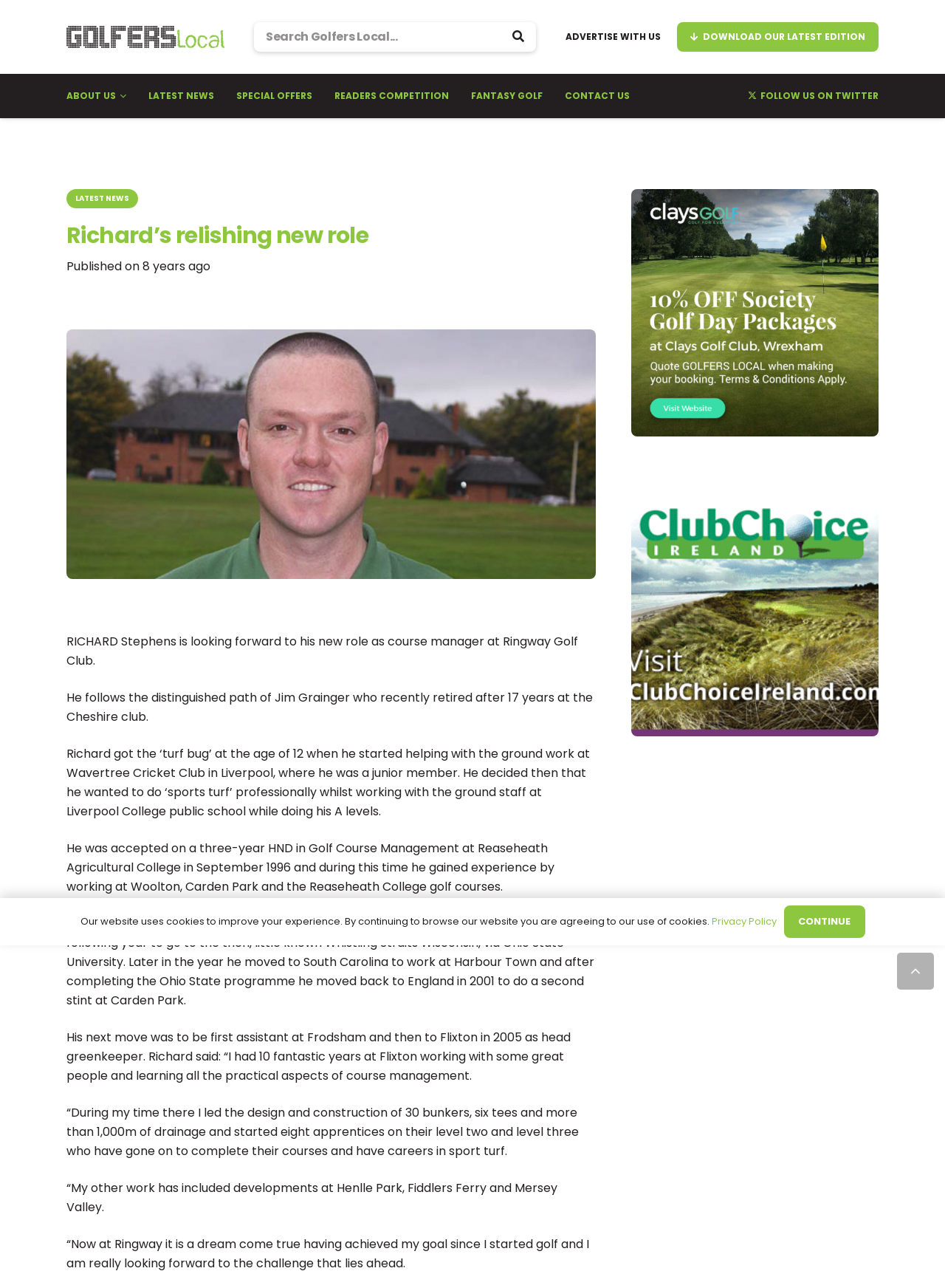Locate the bounding box coordinates of the element you need to click to accomplish the task described by this instruction: "Go back to top".

[0.949, 0.74, 0.988, 0.768]